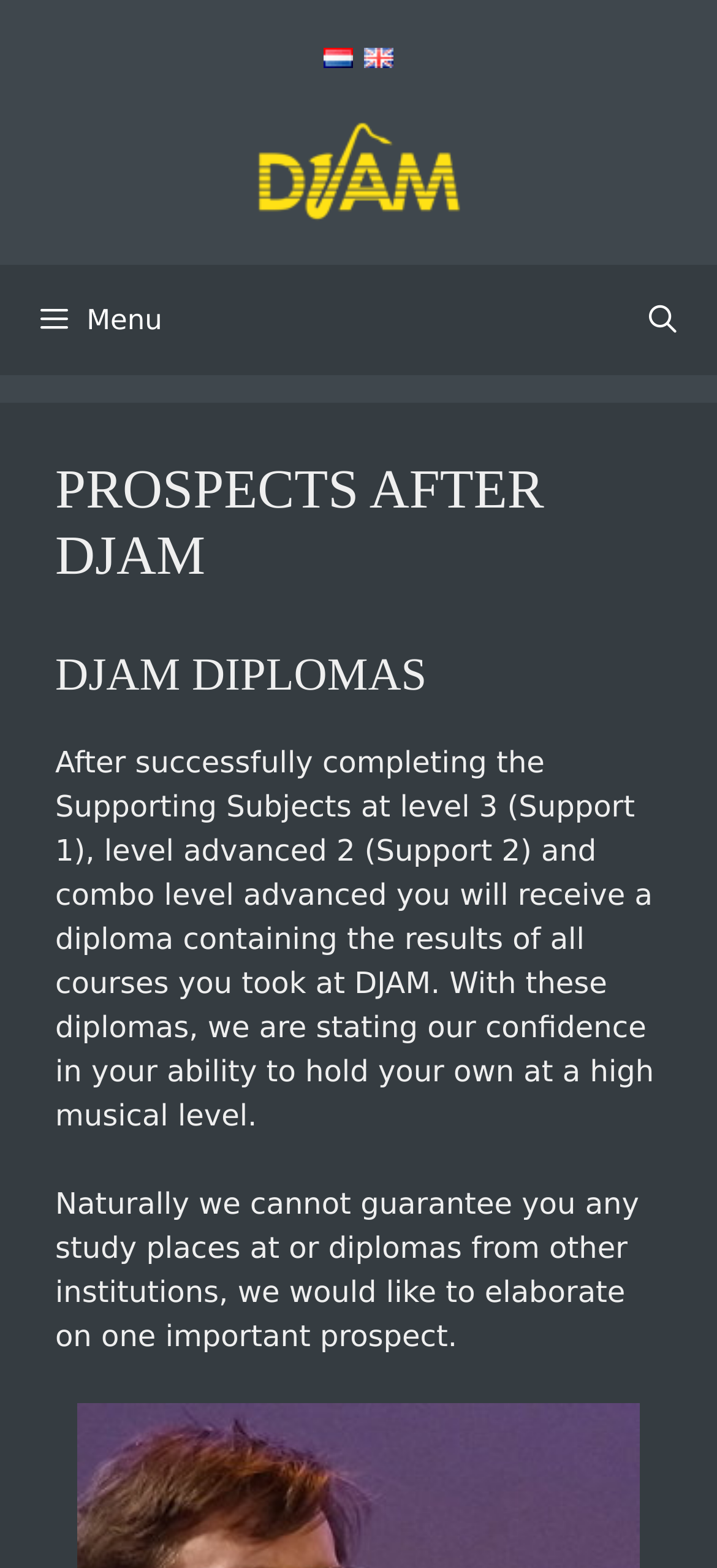Provide a brief response to the question below using a single word or phrase: 
How many levels of Supporting Subjects are there?

Three